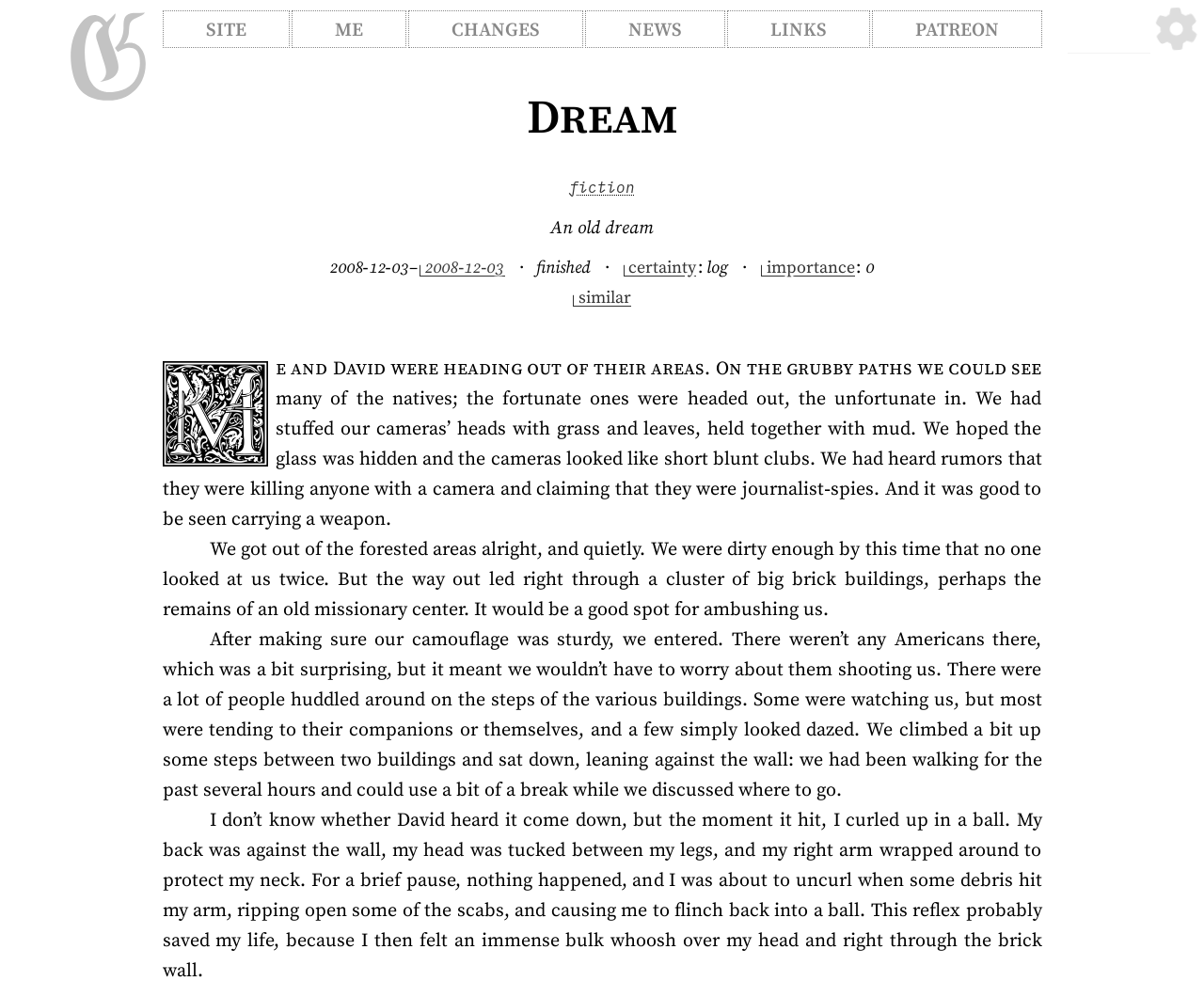Identify the bounding box for the UI element specified in this description: "parent_node: Popups Enabled title="Collapse/expand controls"". The coordinates must be four float numbers between 0 and 1, formatted as [left, top, right, bottom].

[0.957, 0.005, 0.997, 0.054]